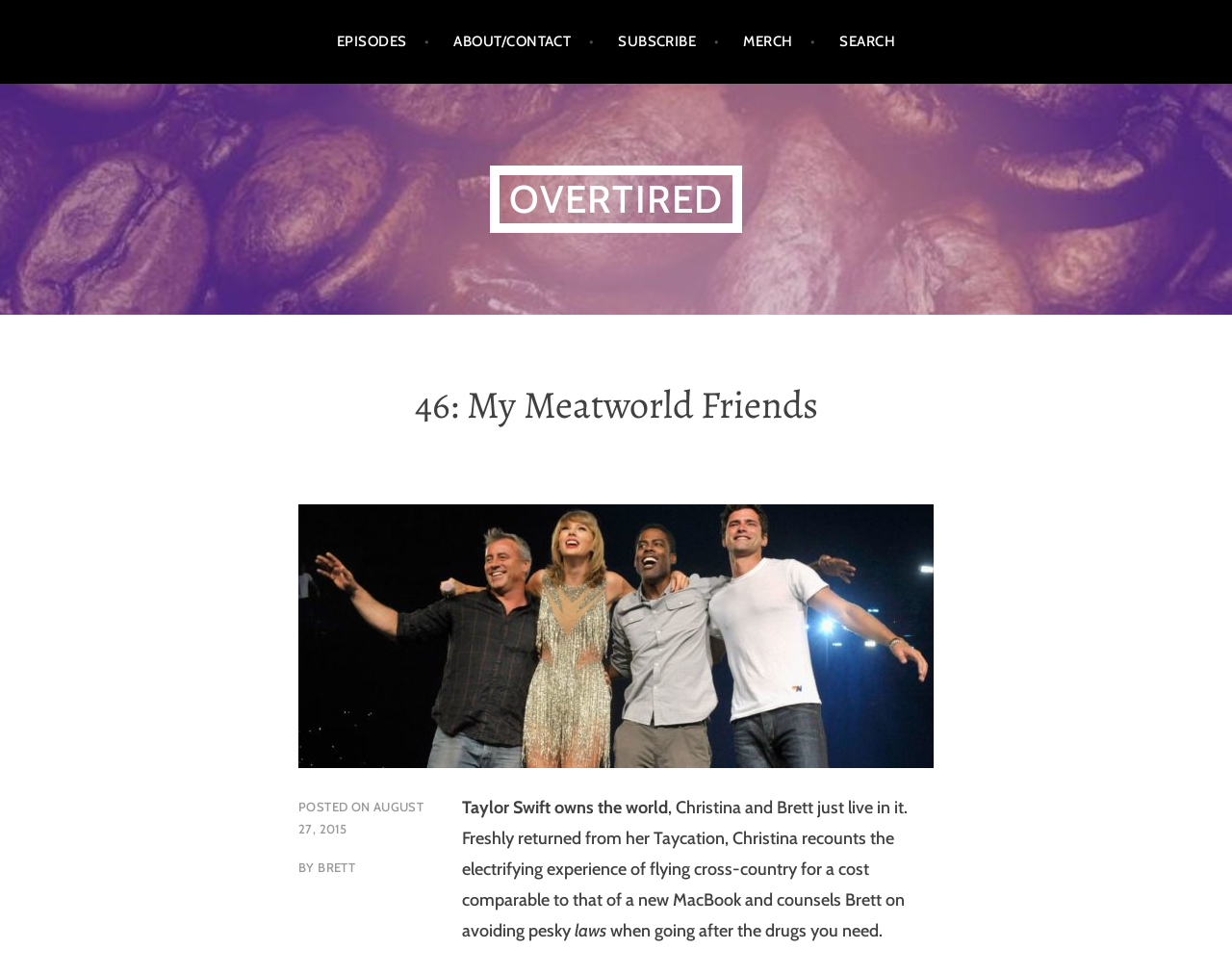What is Christina recounting in the episode?
Based on the image, answer the question with a single word or brief phrase.

her Taycation